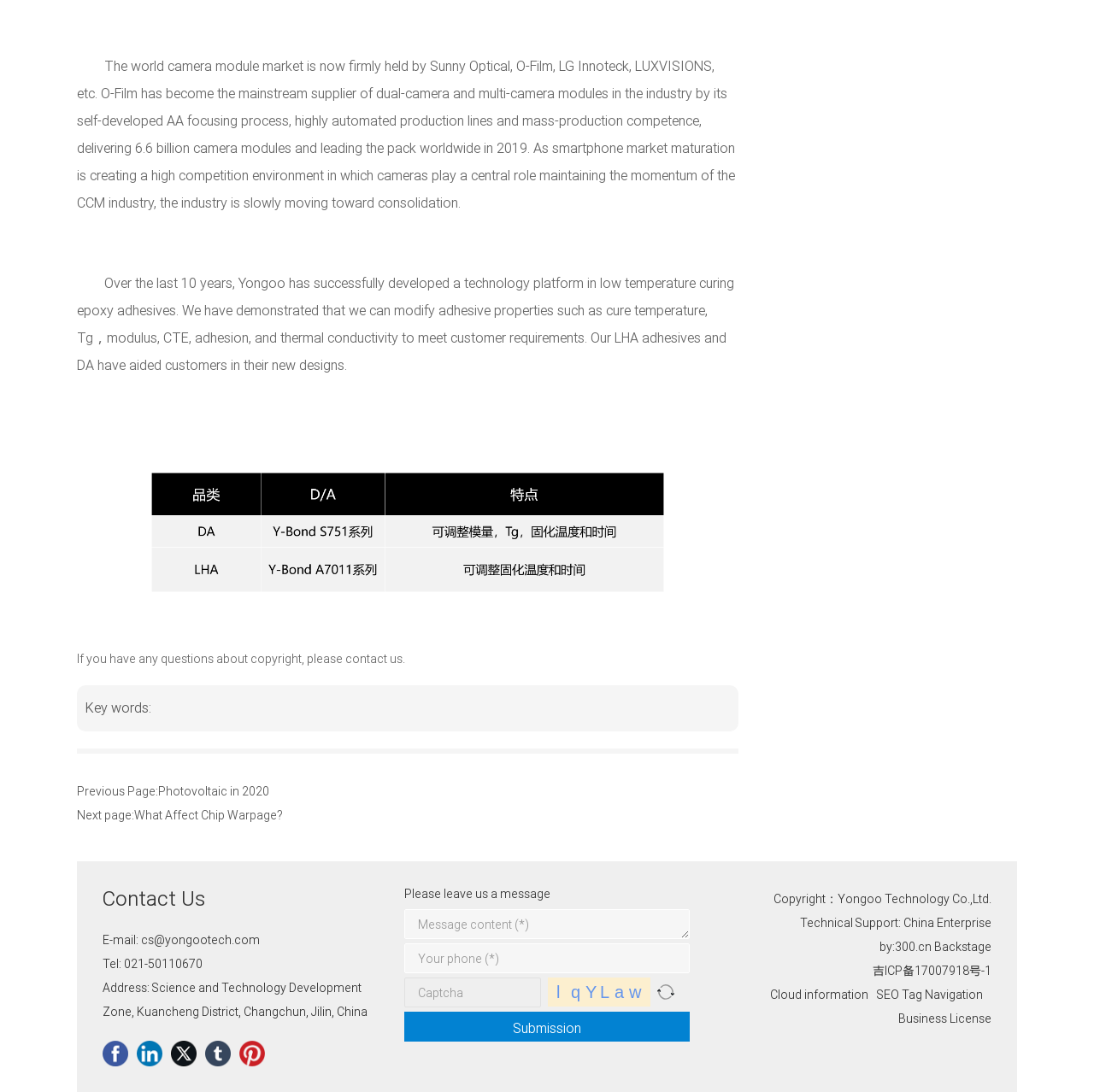Could you indicate the bounding box coordinates of the region to click in order to complete this instruction: "Enter a message in the 'Message content (*)' field".

[0.37, 0.833, 0.63, 0.86]